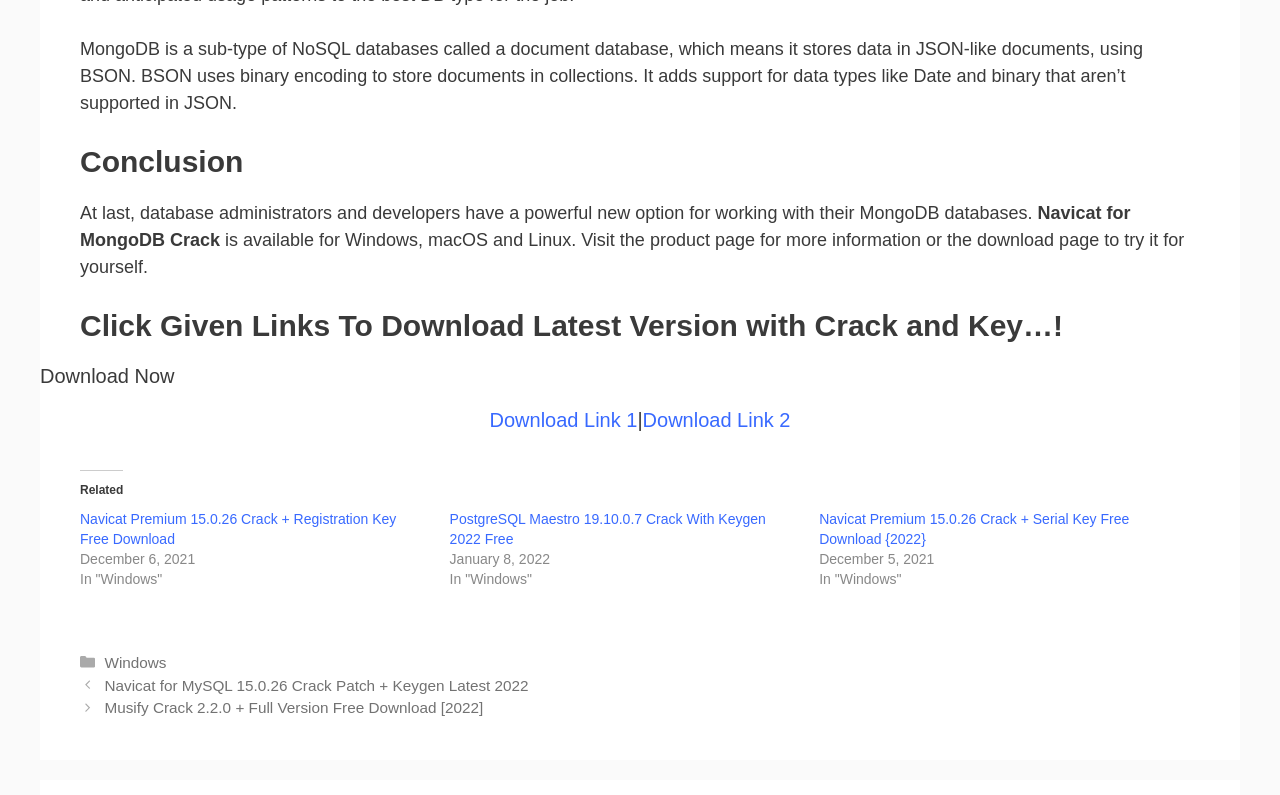Pinpoint the bounding box coordinates of the element to be clicked to execute the instruction: "Click Download Link 2".

[0.502, 0.514, 0.618, 0.542]